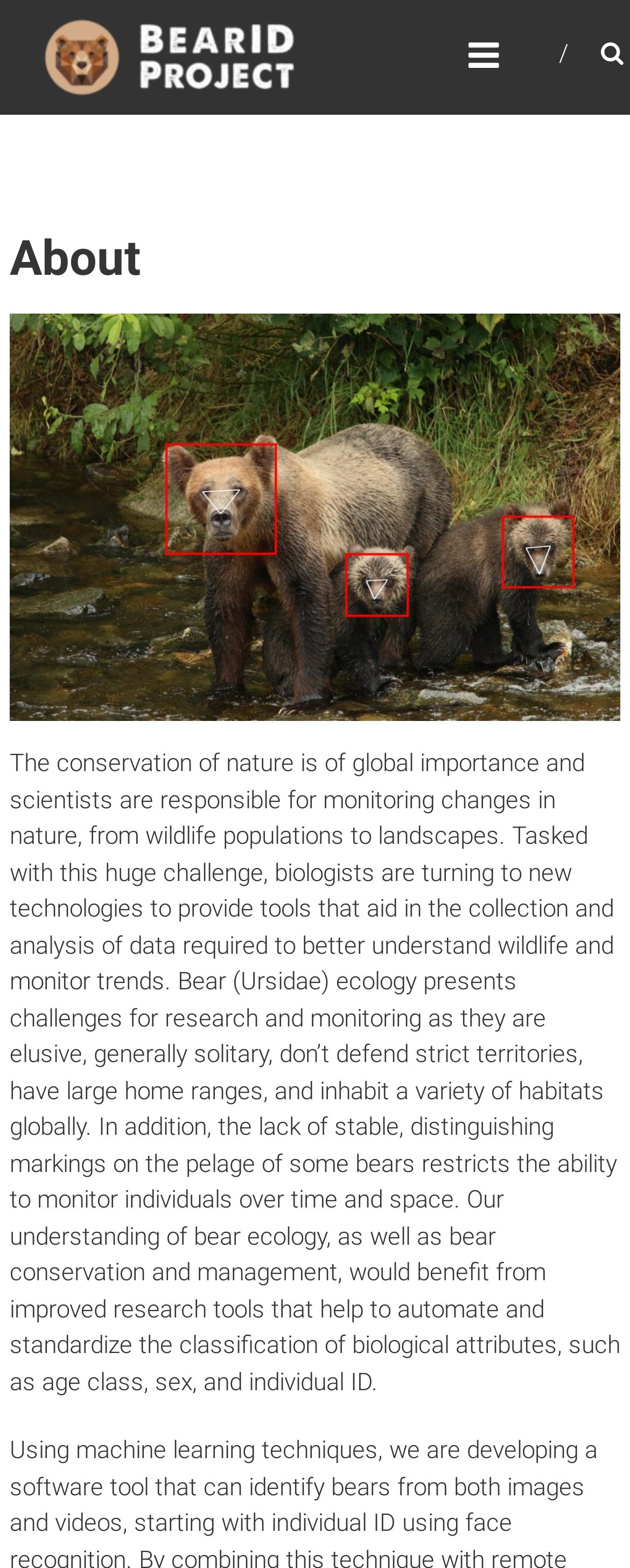What is the purpose of the BearID Project?
Please provide a single word or phrase as your answer based on the image.

To aid in bear research